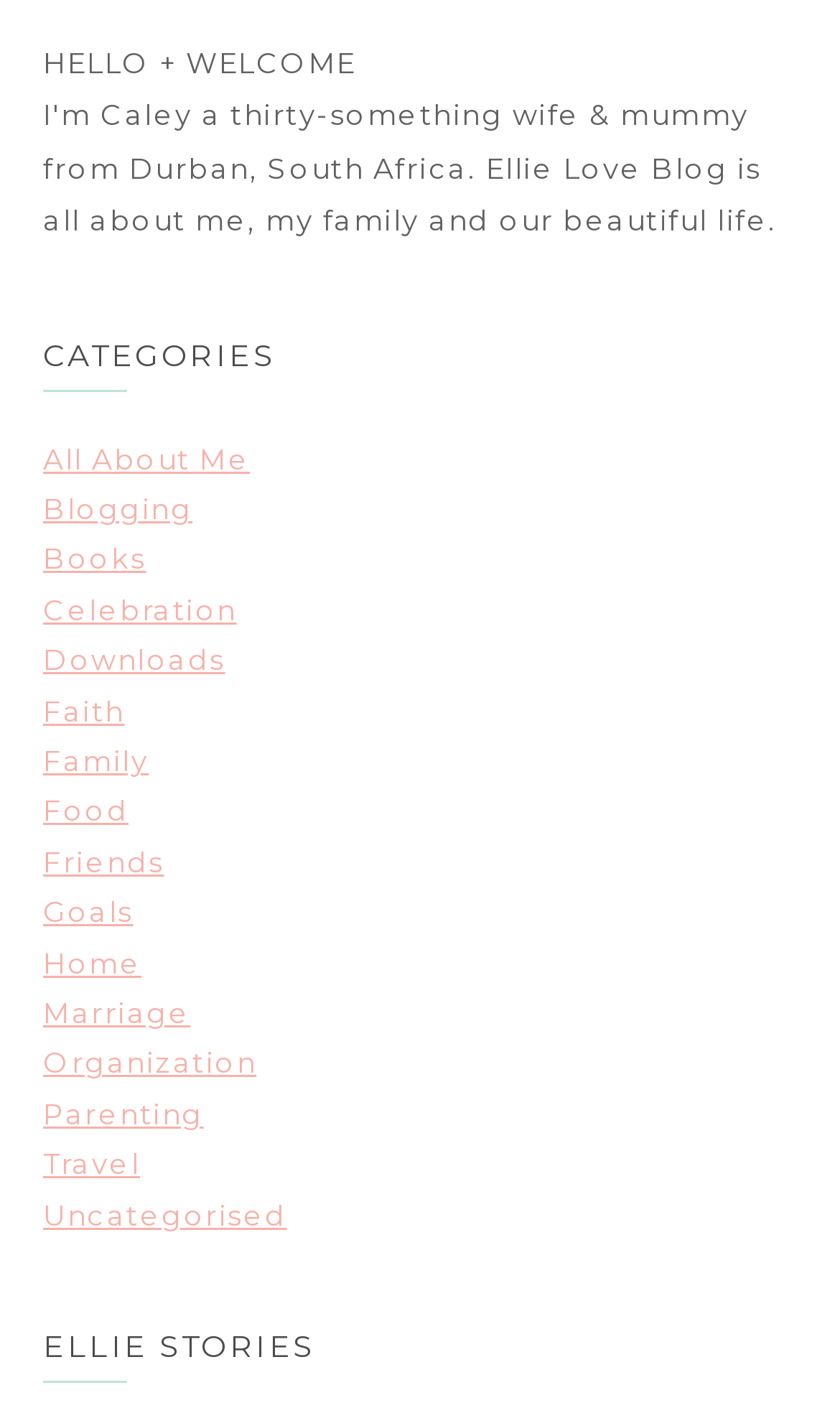Please identify the bounding box coordinates of the element on the webpage that should be clicked to follow this instruction: "read 'Celebration'". The bounding box coordinates should be given as four float numbers between 0 and 1, formatted as [left, top, right, bottom].

[0.051, 0.42, 0.282, 0.445]